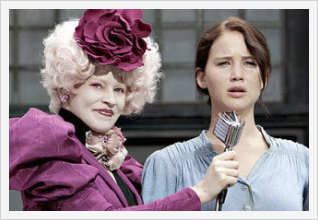What is Effie Trinket holding?
From the image, respond with a single word or phrase.

a microphone